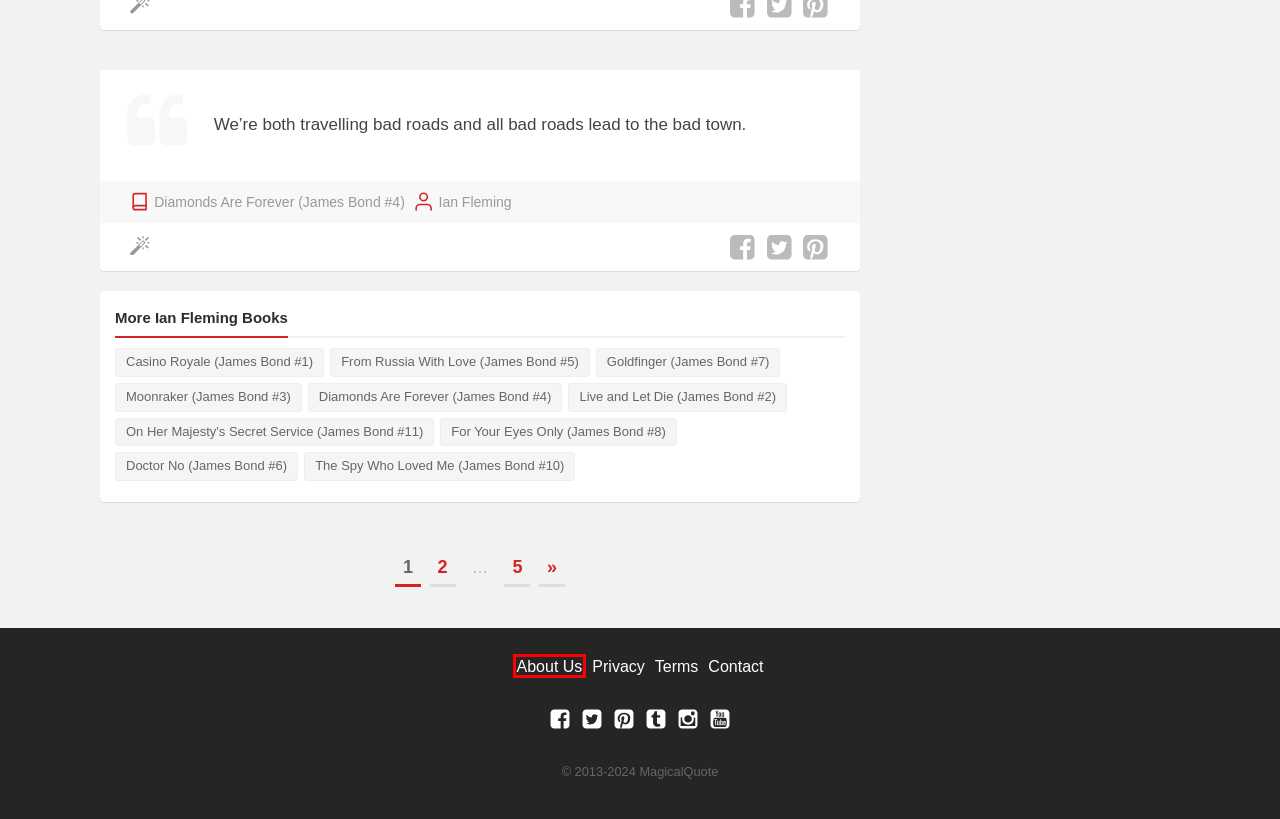Review the screenshot of a webpage that includes a red bounding box. Choose the most suitable webpage description that matches the new webpage after clicking the element within the red bounding box. Here are the candidates:
A. Ian Fleming Quotes - Page 2 of 5 - MagicalQuote
B. Diamonds Are Forever (James Bond #4) Quotes - MagicalQuote
C. We’re both travelling bad roads and all bad roads lead to the bad town. - MagicalQuote
D. Doctor No (James Bond #6) Quotes - MagicalQuote
E. Contact - MagicalQuote
F. For Your Eyes Only (James Bond #8) Quotes - MagicalQuote
G. From Russia With Love (James Bond #5) Quotes - MagicalQuote
H. About Us - MagicalQuote

H